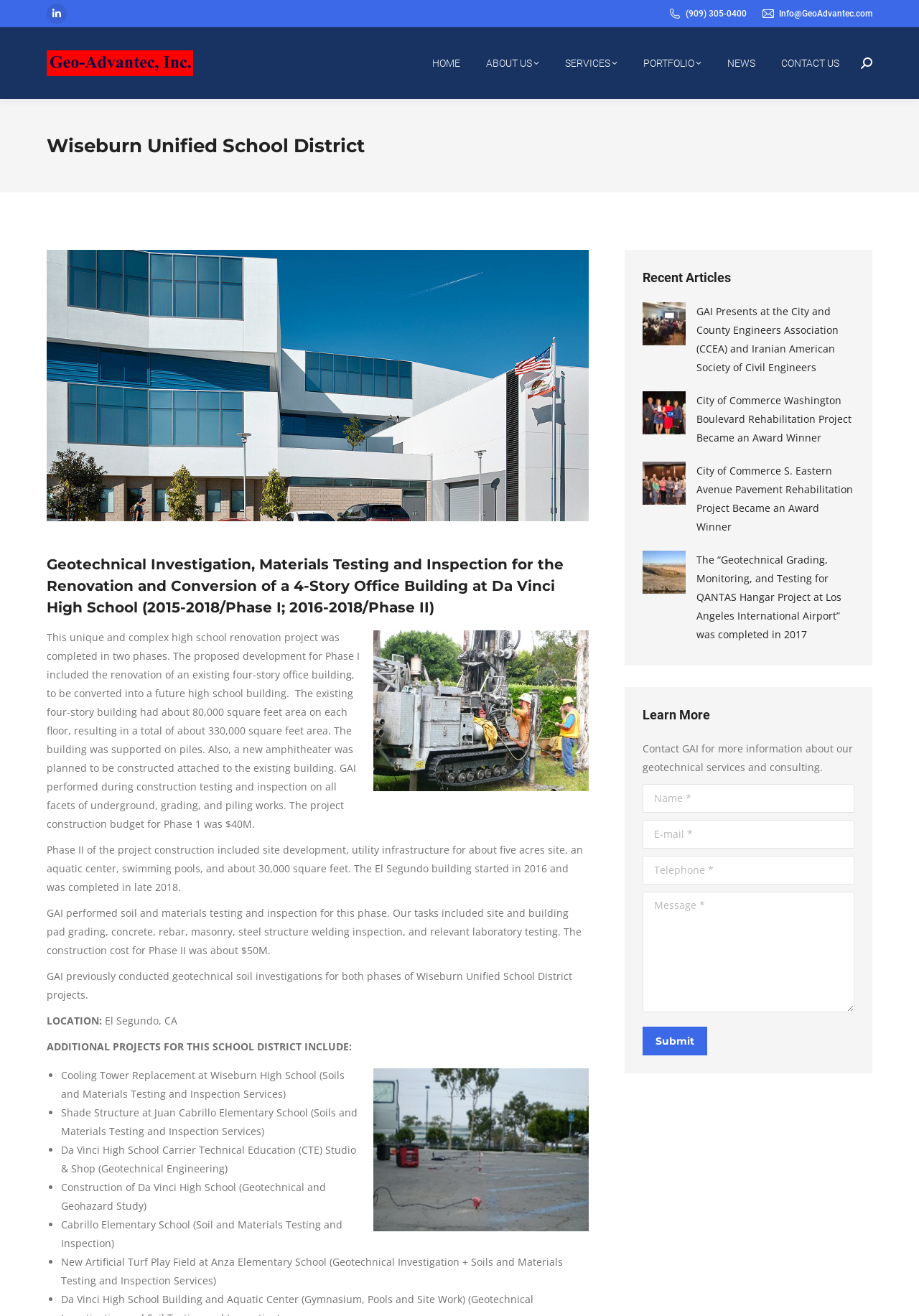What is the phone number of Geo-Advantec?
Can you give a detailed and elaborate answer to the question?

The phone number of Geo-Advantec can be found at the top right corner of the webpage, next to the email address.